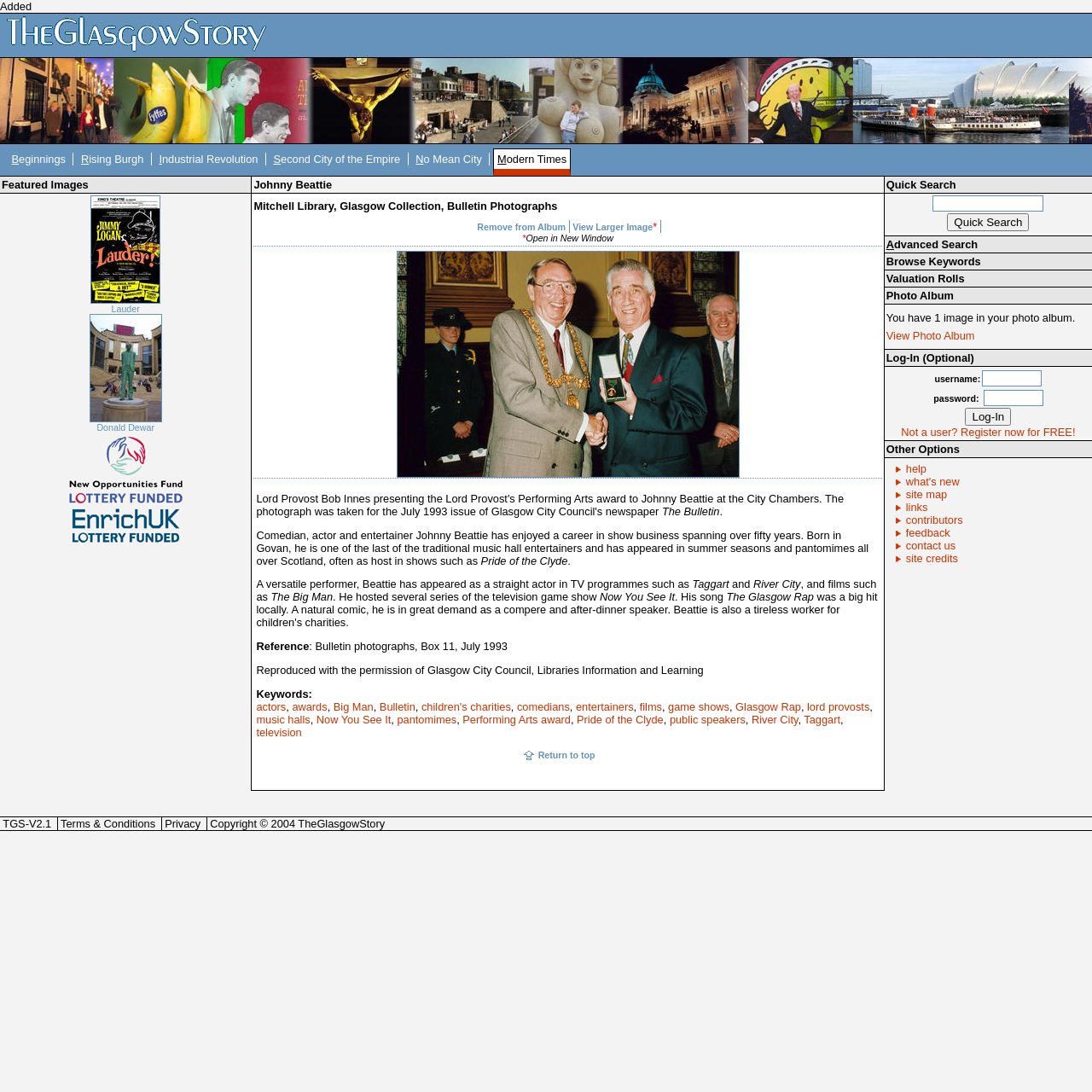Locate the bounding box coordinates of the clickable element to fulfill the following instruction: "Click on the 'Beginnings' link". Provide the coordinates as four float numbers between 0 and 1 in the format [left, top, right, bottom].

[0.007, 0.136, 0.064, 0.161]